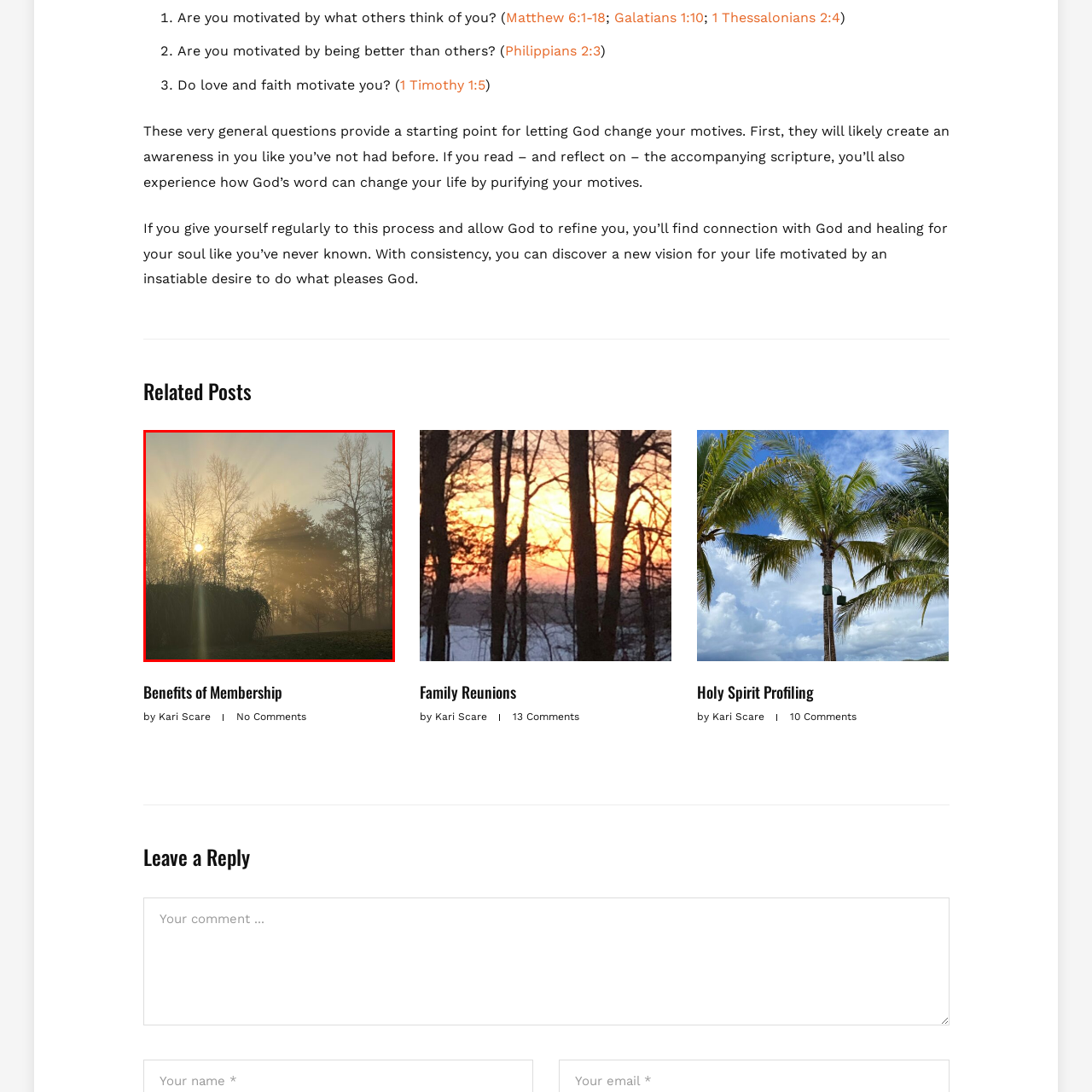Give a thorough and detailed explanation of the image enclosed by the red border.

A serene landscape captures the early morning light filtering through a dense mist. The sun, partially visible, casts a warm glow, illuminating the silhouettes of trees in the background. Rays of sunlight pierce through the fog, creating a magical atmosphere that enhances the tranquil beauty of the scene. In the foreground, a cluster of tall grasses adds texture, complementing the natural elegance of the environment. This image embodies a moment of calmness and reflection, inviting viewers to appreciate the quiet beauty of nature.